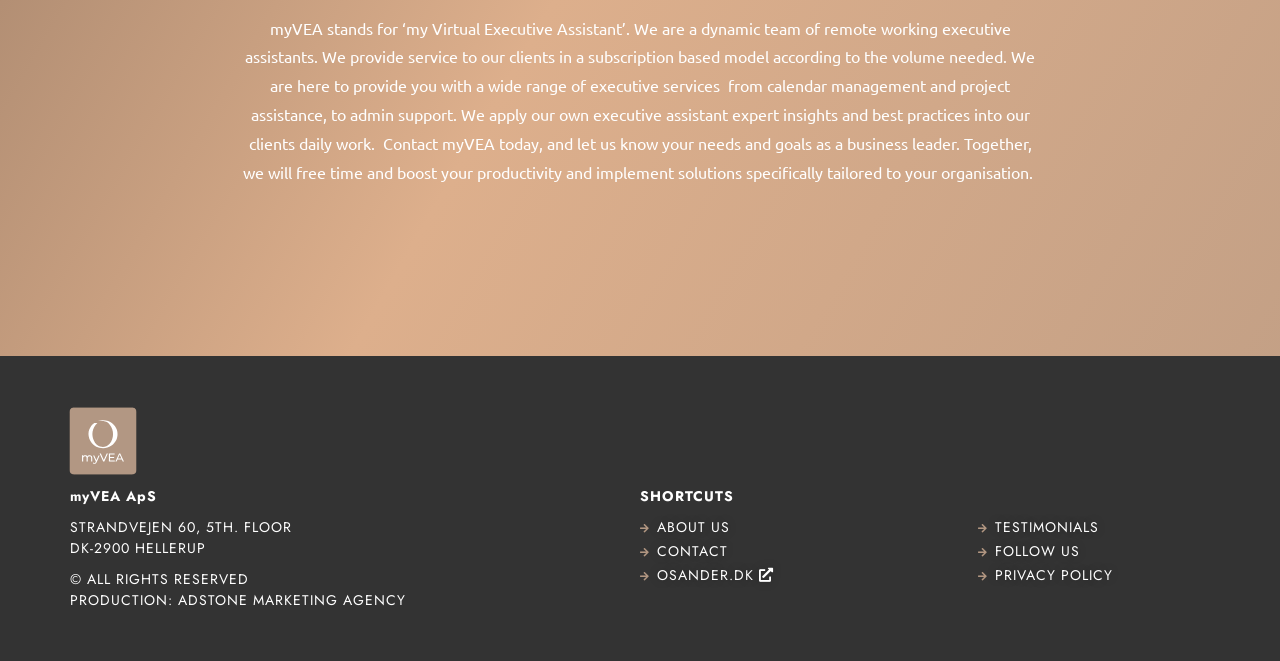What is the name of the company?
Please provide a single word or phrase as your answer based on the image.

myVEA